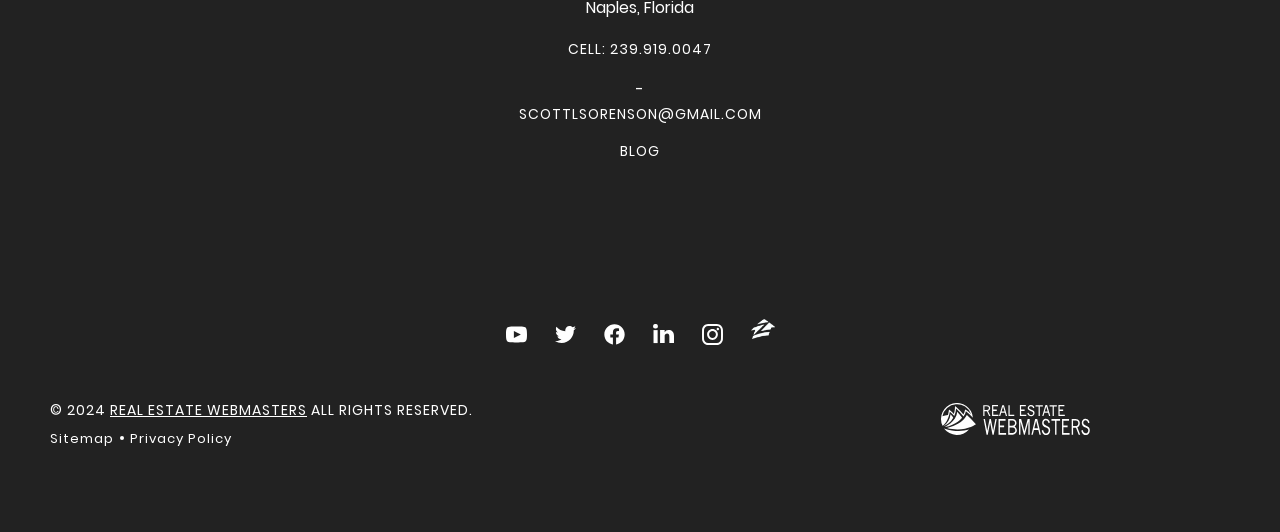Based on the element description alt="Iran HRS", identify the bounding box coordinates for the UI element. The coordinates should be in the format (top-left x, top-left y, bottom-right x, bottom-right y) and within the 0 to 1 range.

None